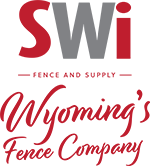Give an in-depth description of the image.

The image prominently features the logo of SWi Fence and Supply, a company that identifies itself as "Wyoming's Fence Company." The logo utilizes a contemporary design, with the letters "SWi" displayed in bold gray and red typography, showcasing a modern aesthetic. Beneath the stylized initials, the phrase "FENCE AND SUPPLY" is presented in a more understated font, emphasizing the company's focus on fencing solutions. The name "Wyoming's Fence Company" is artistically scripted in a flowing red font, establishing a distinct and memorable brand identity. This logo represents the company’s commitment to providing quality fencing services and products in Wyoming.